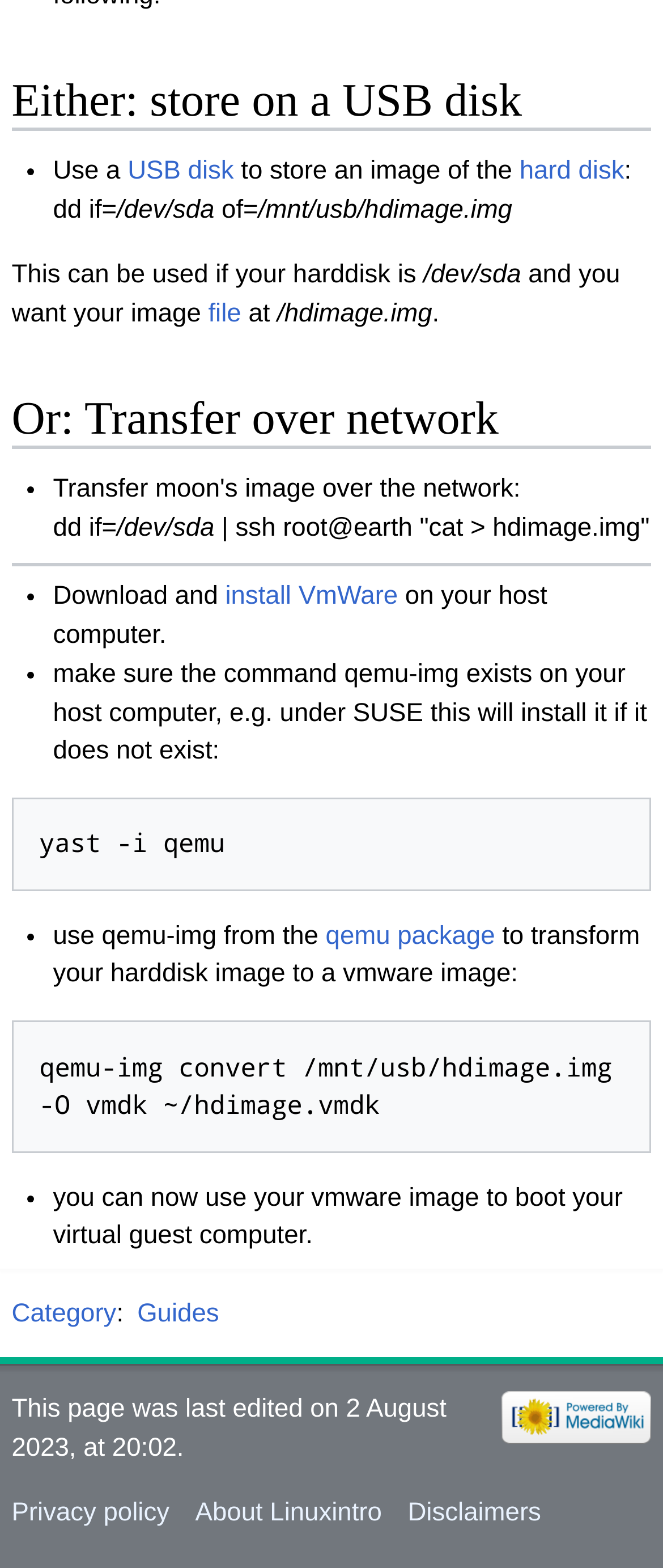Please identify the bounding box coordinates of the area that needs to be clicked to follow this instruction: "Follow the 'Or: Transfer over network' guide".

[0.018, 0.25, 0.982, 0.286]